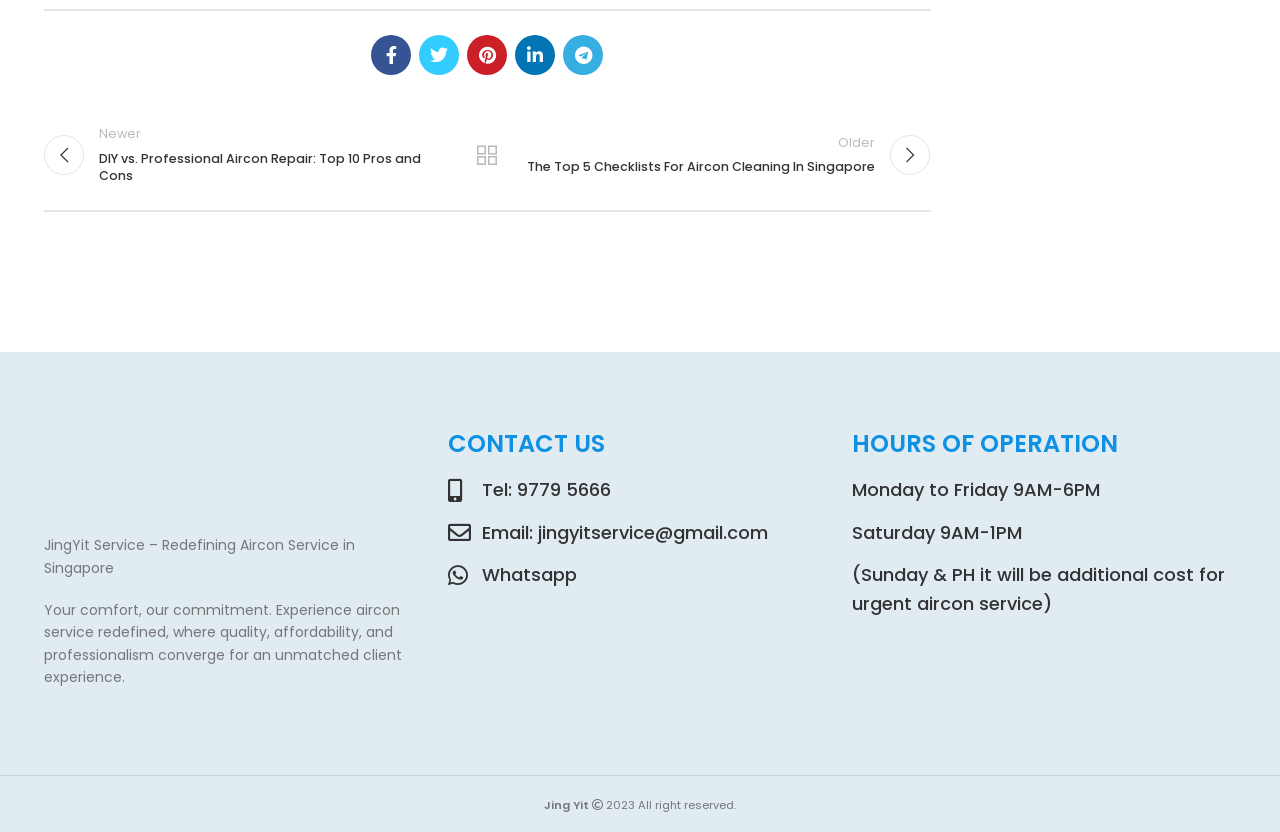Predict the bounding box of the UI element that fits this description: "Monday to Friday 9AM-6PM".

[0.666, 0.572, 0.966, 0.606]